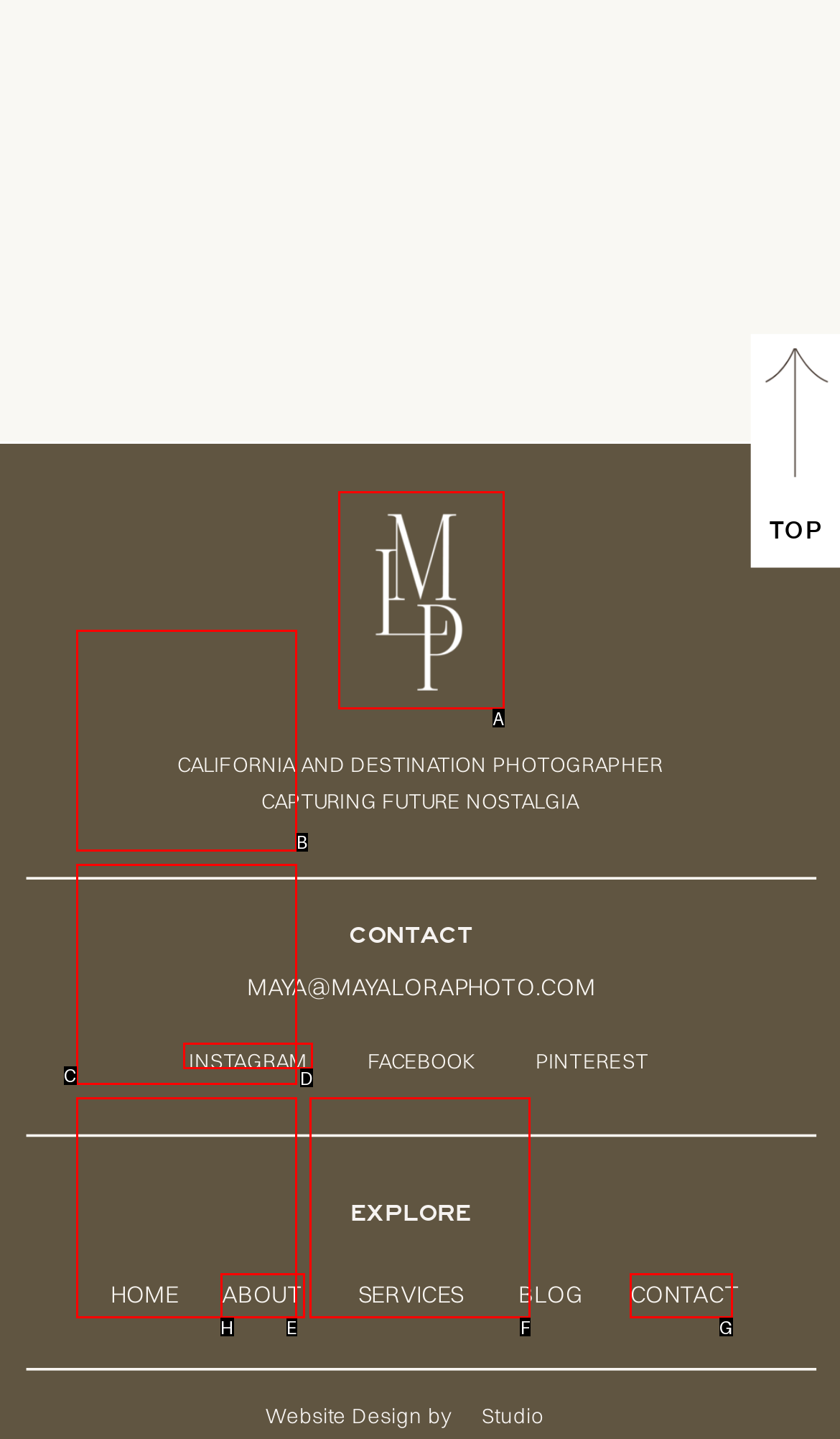Select the appropriate HTML element to click on to finish the task: Check the 'CONTACT' information.
Answer with the letter corresponding to the selected option.

G